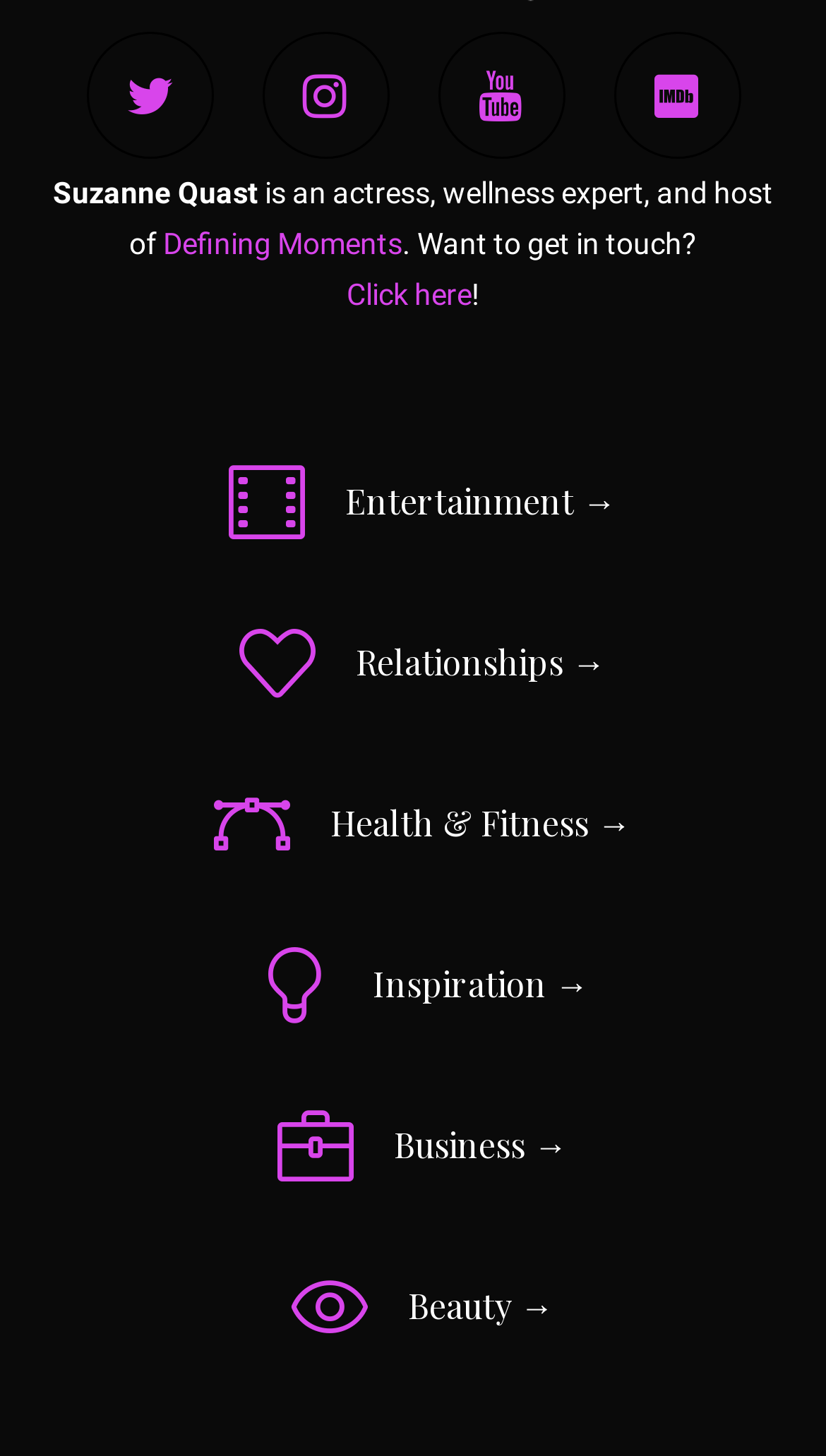Pinpoint the bounding box coordinates of the element that must be clicked to accomplish the following instruction: "Explore Health & Fitness". The coordinates should be in the format of four float numbers between 0 and 1, i.e., [left, top, right, bottom].

[0.236, 0.54, 0.764, 0.592]